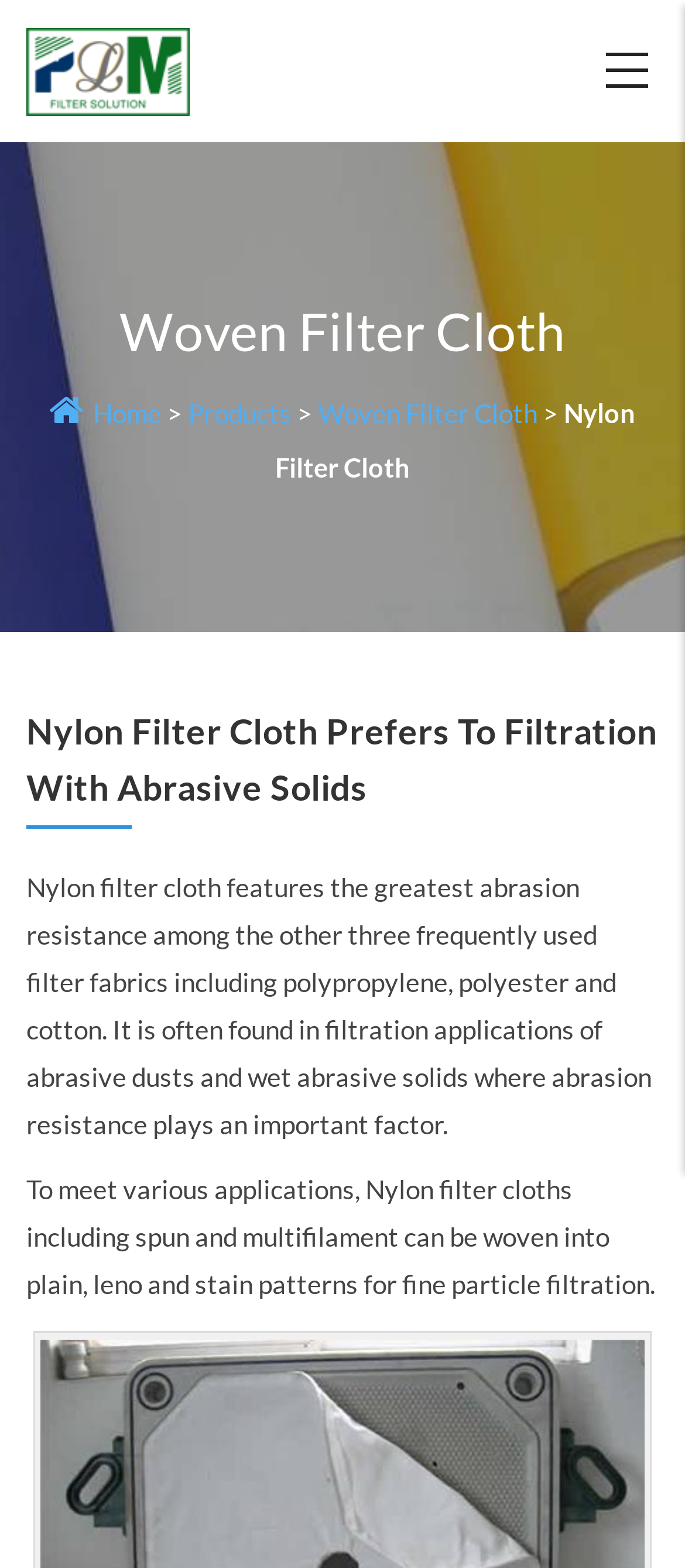Predict the bounding box coordinates for the UI element described as: "Home". The coordinates should be four float numbers between 0 and 1, presented as [left, top, right, bottom].

[0.072, 0.253, 0.236, 0.273]